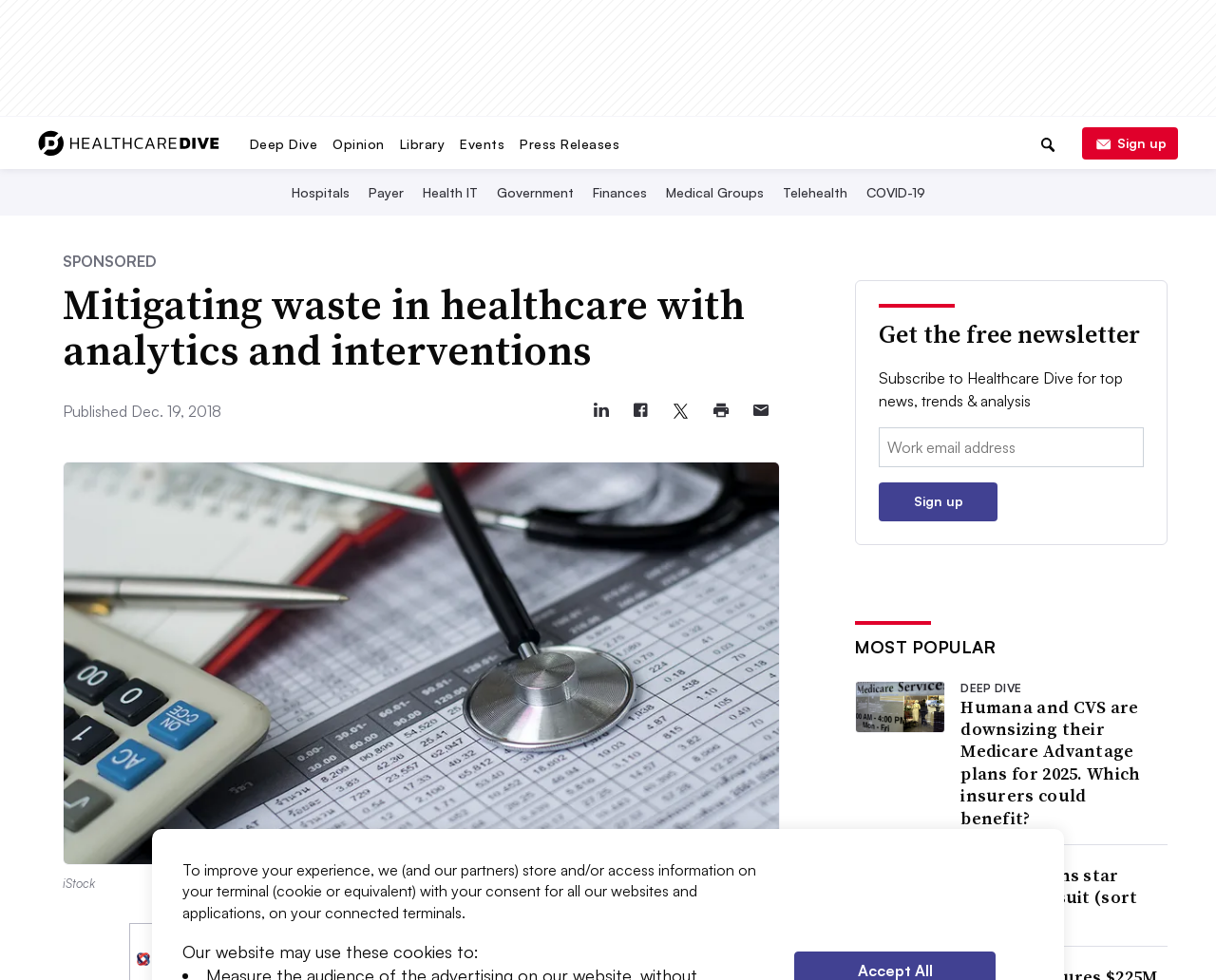What is the topic of the article?
Based on the image, answer the question with a single word or brief phrase.

Healthcare waste